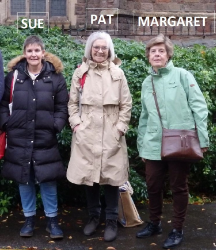What is the color of Margaret's jacket?
Based on the screenshot, answer the question with a single word or phrase.

Light green